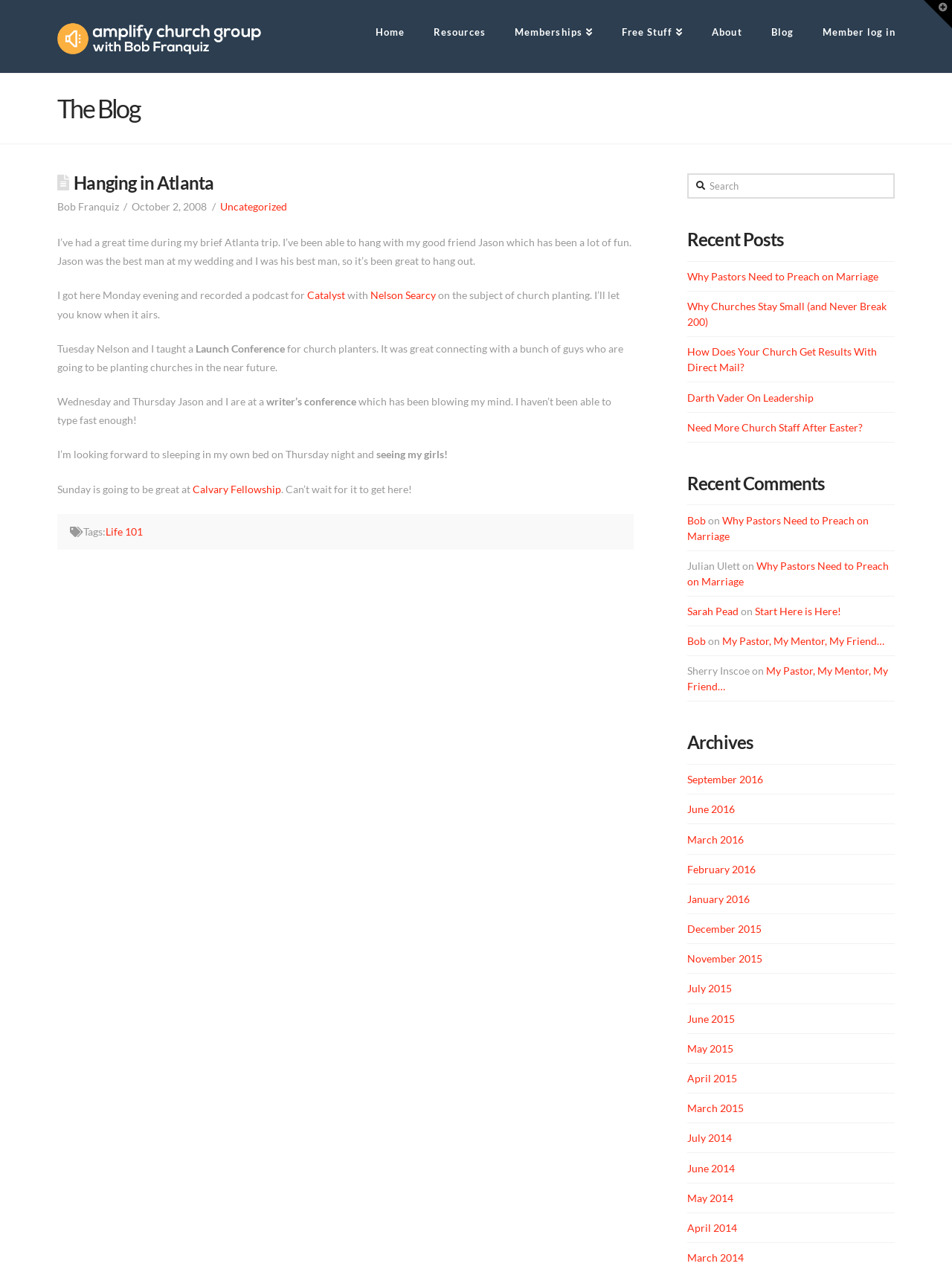Answer the following in one word or a short phrase: 
What is the purpose of the textbox in the sidebar?

Search